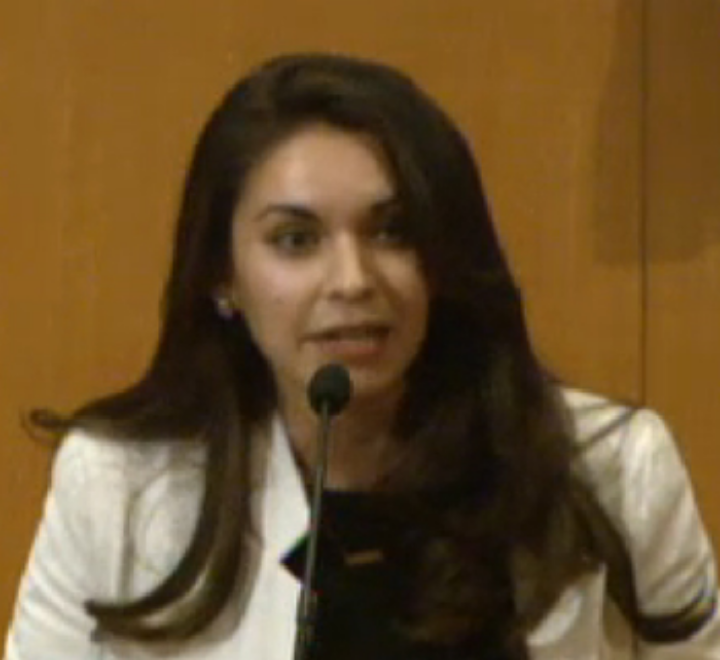What is the color of Kayla Romero's blazer?
Using the details from the image, give an elaborate explanation to answer the question.

The caption explicitly states that Kayla Romero is dressed in a stylish white blazer over a dark outfit, which indicates that the blazer is white in color.